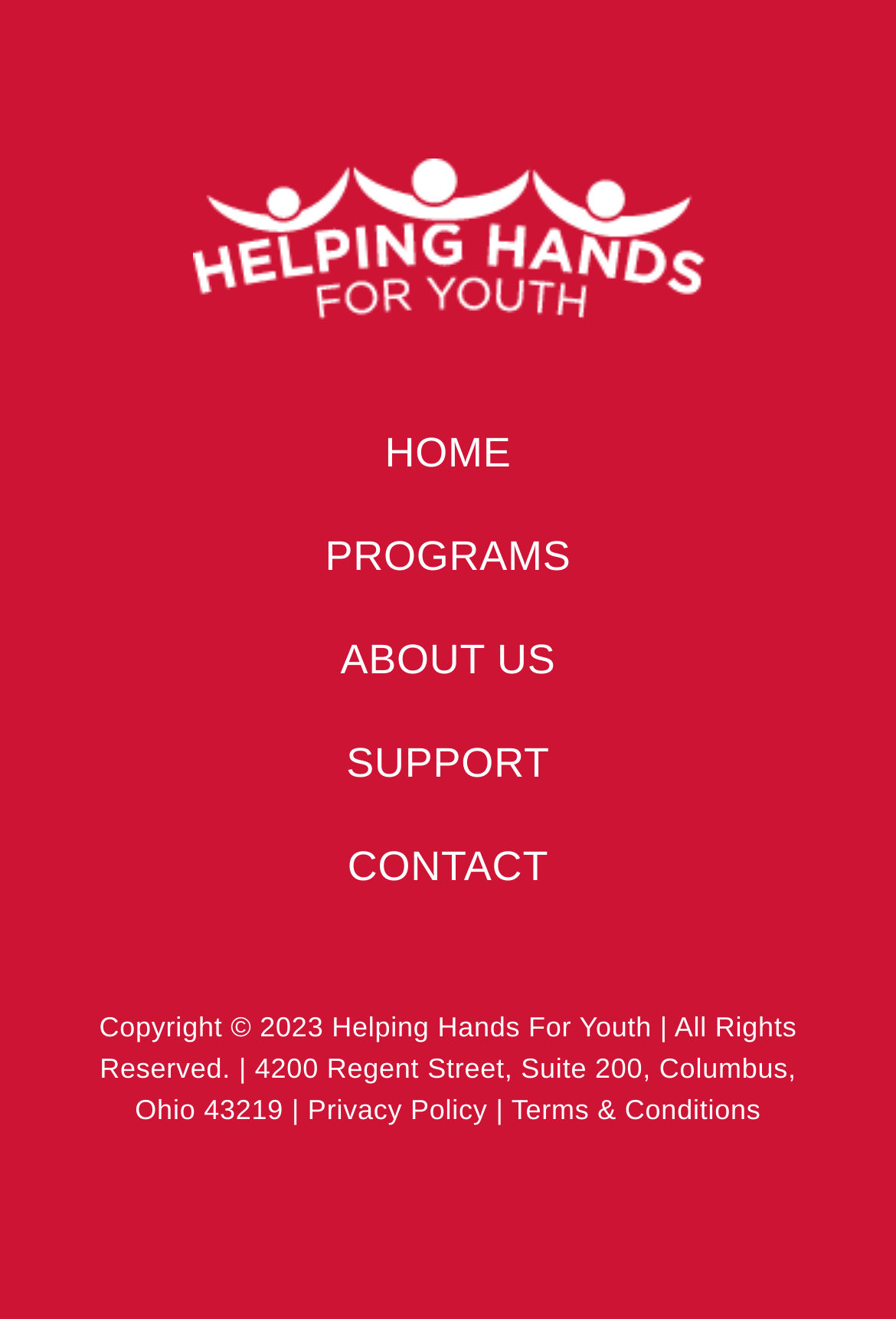Based on the provided description, "Privacy Policy", find the bounding box of the corresponding UI element in the screenshot.

[0.343, 0.829, 0.544, 0.853]